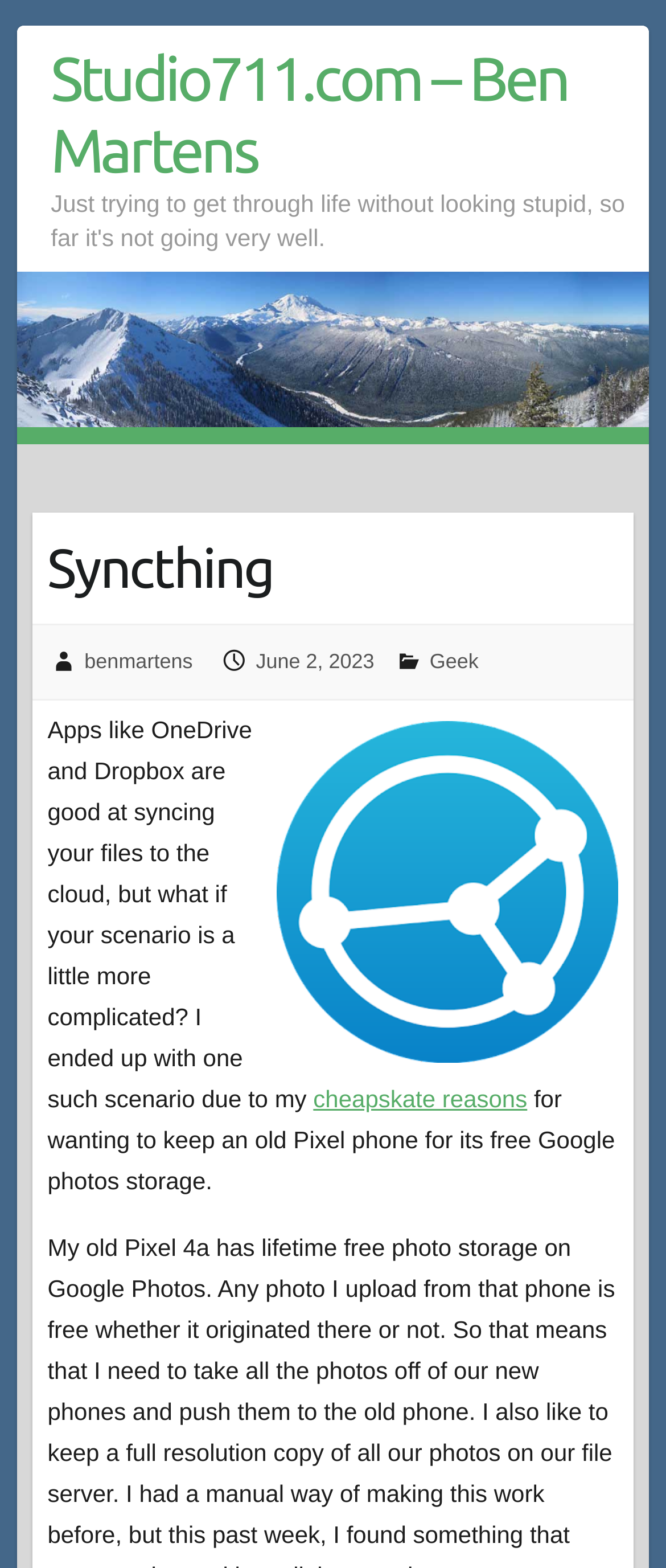From the webpage screenshot, predict the bounding box of the UI element that matches this description: "June 2, 2023June 1, 2023".

[0.384, 0.414, 0.562, 0.429]